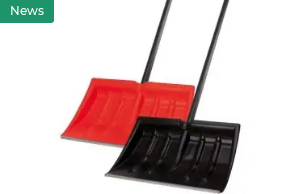What is the benefit of the long handles on the shovels?
From the image, respond with a single word or phrase.

Comfortable maneuverability